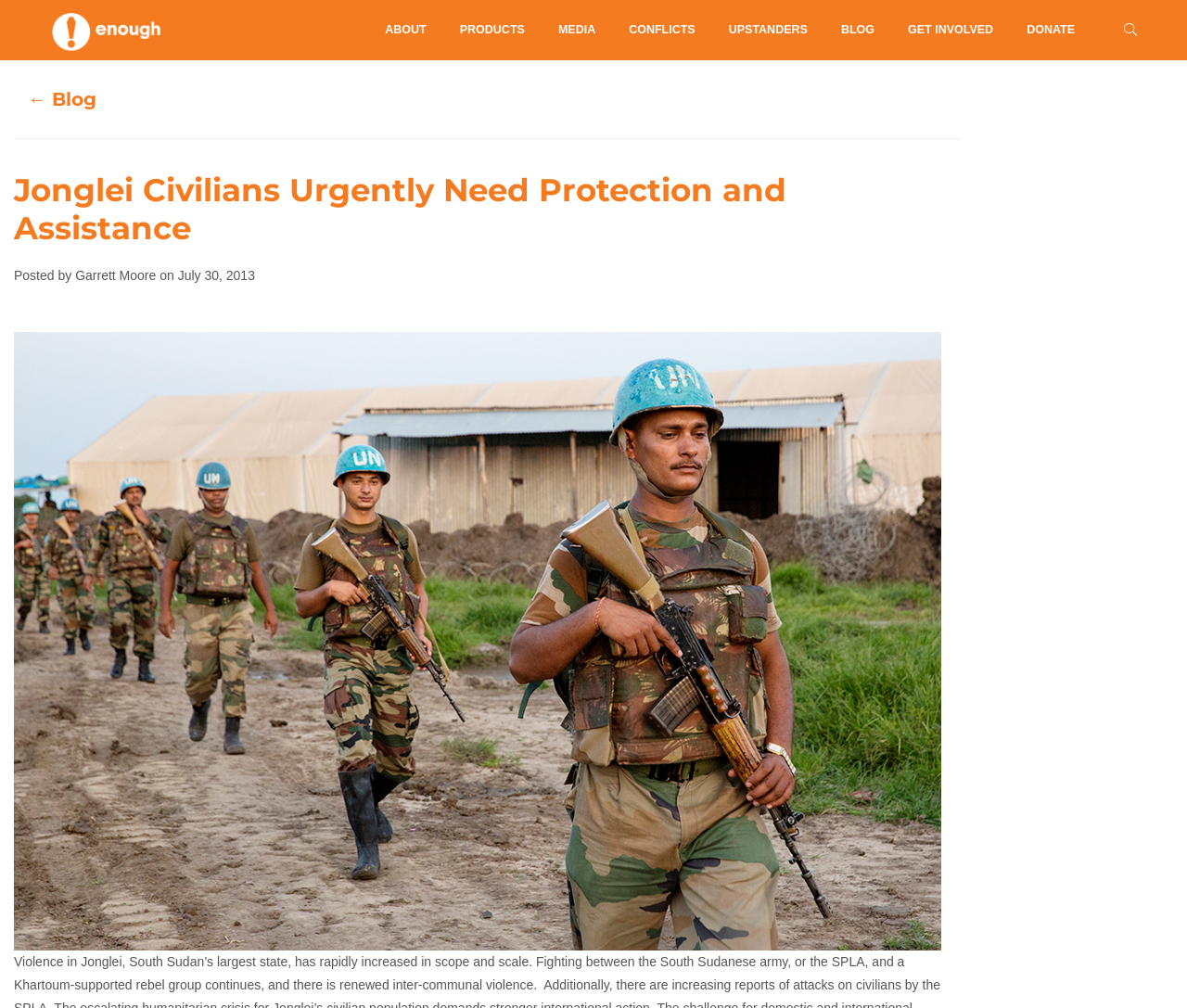Predict the bounding box of the UI element based on the description: "Gallery". The coordinates should be four float numbers between 0 and 1, formatted as [left, top, right, bottom].

None